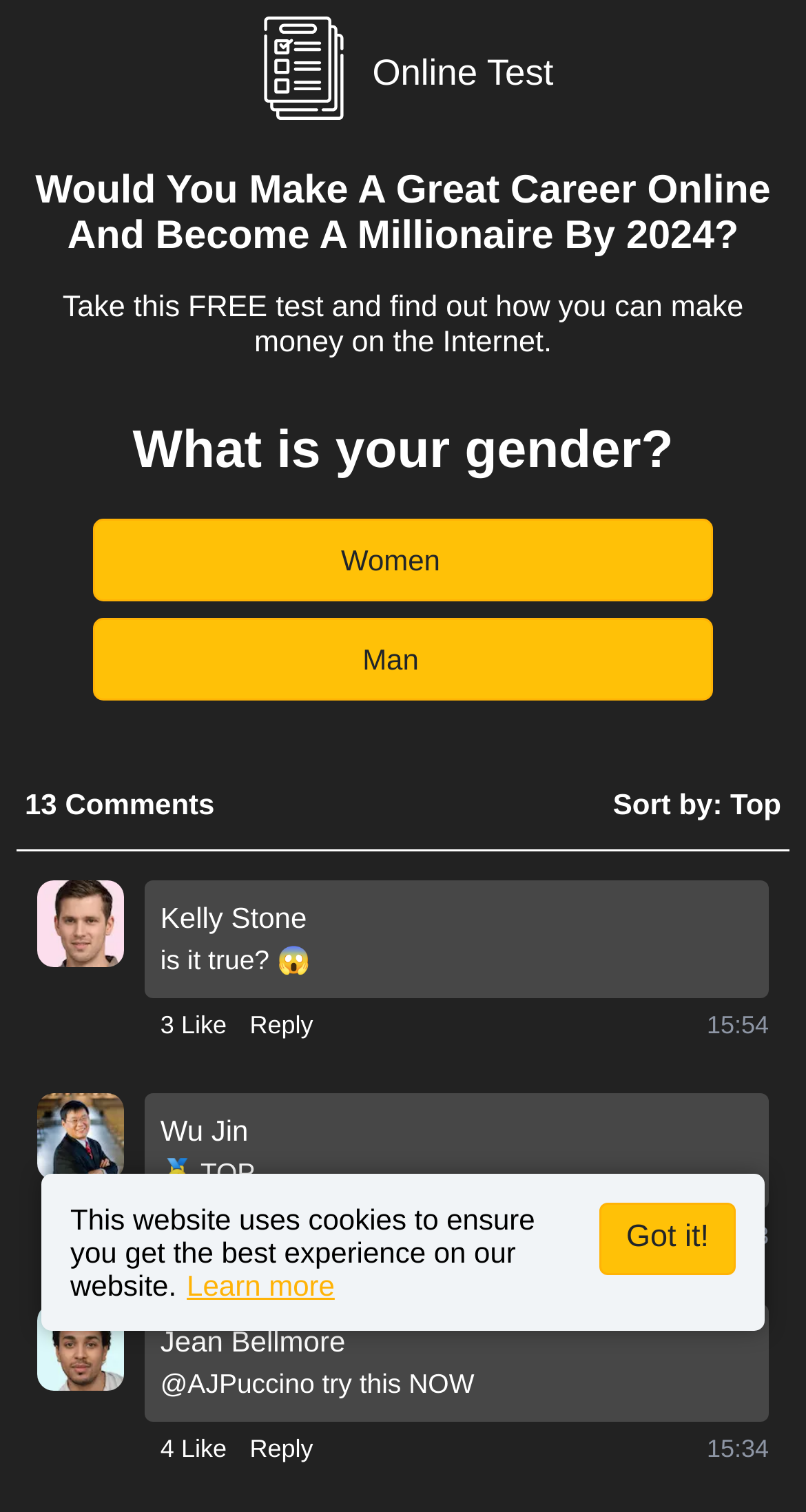Identify the bounding box of the UI element that matches this description: "Reply".

[0.31, 0.945, 0.389, 0.97]